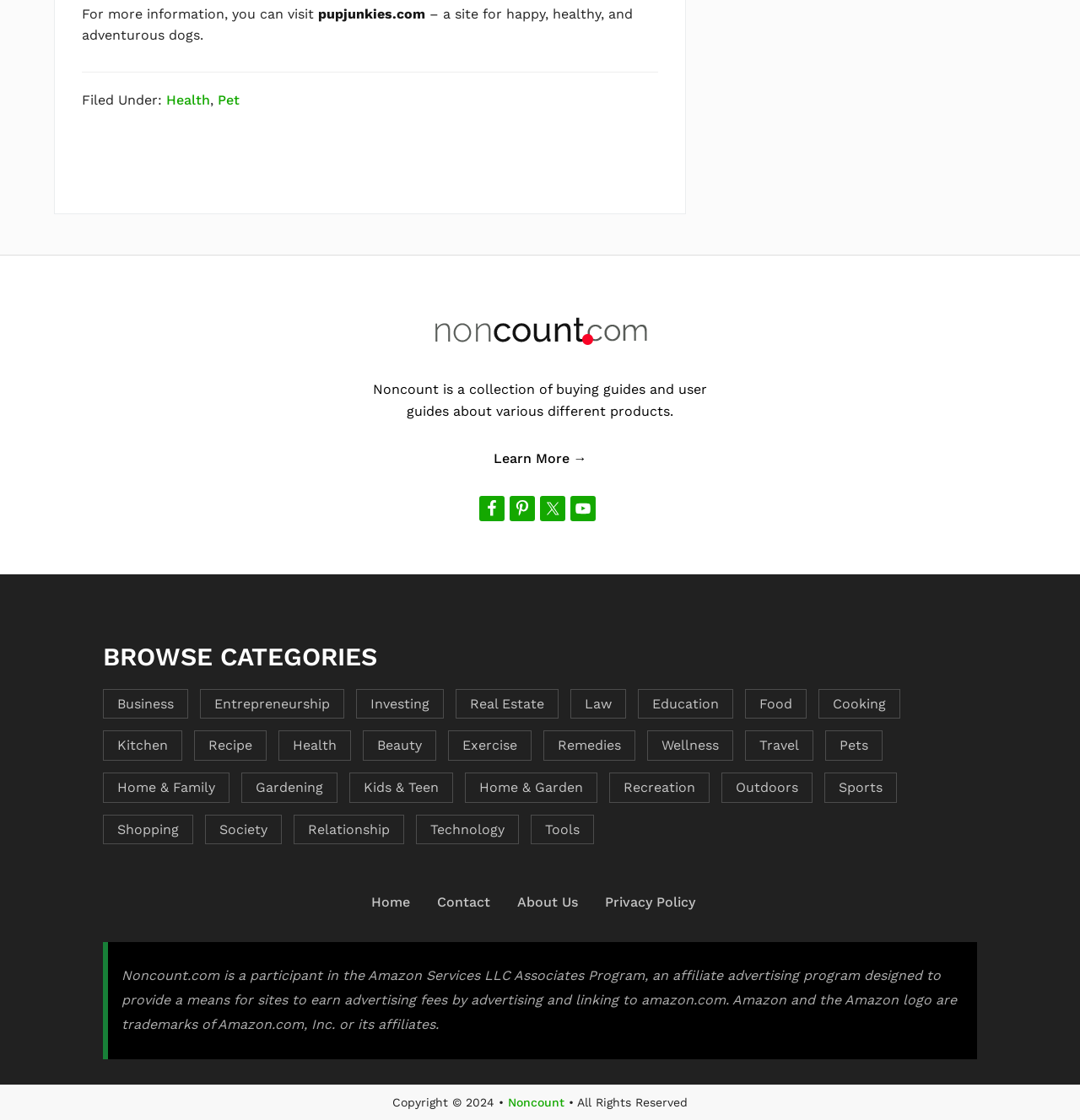What is the copyright year of Noncount?
Carefully examine the image and provide a detailed answer to the question.

I found a contentinfo element with a StaticText element that mentions 'Copyright © 2024 •'. This suggests that the copyright year of Noncount is 2024.